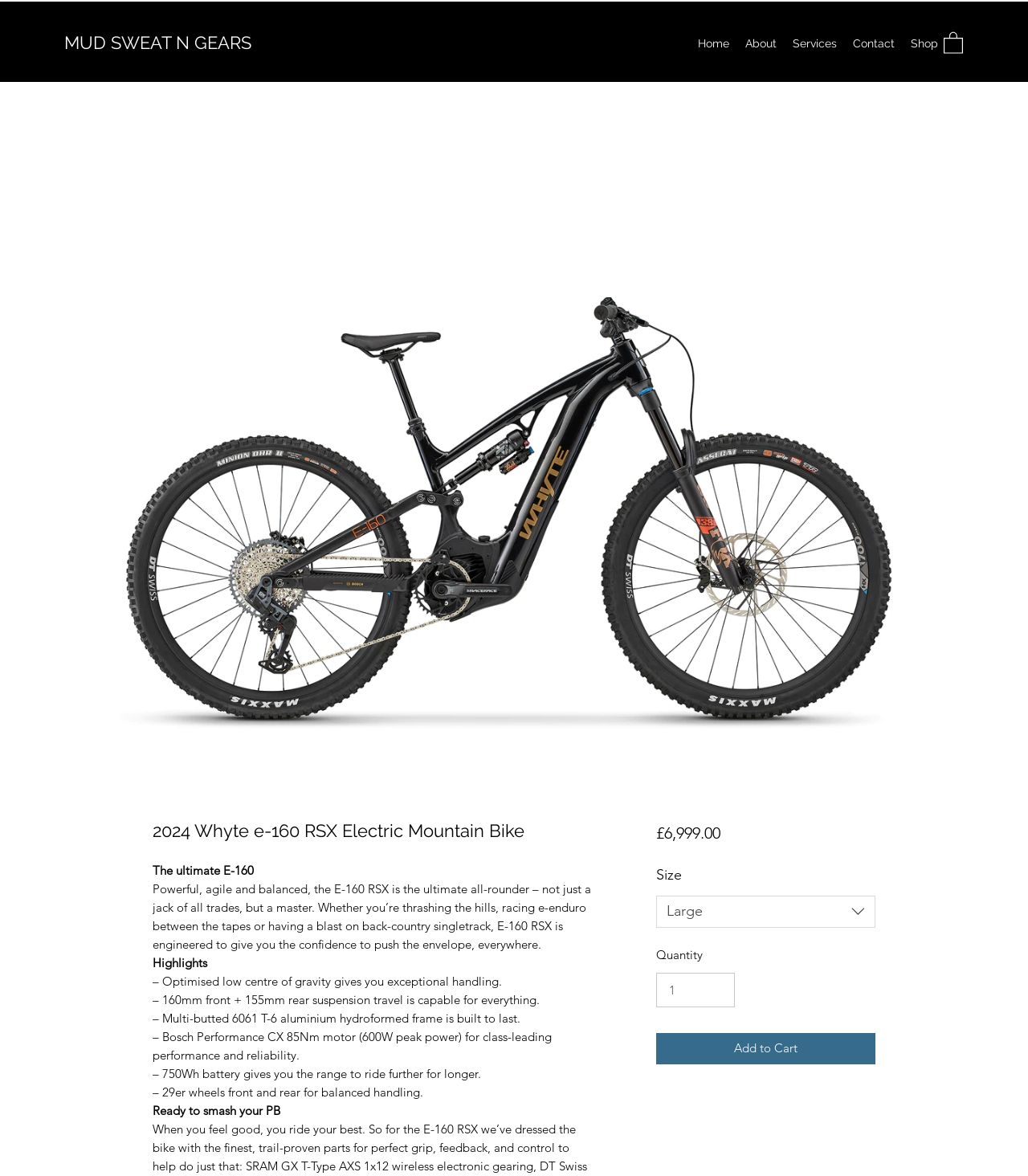What type of bike is shown?
Using the image as a reference, give a one-word or short phrase answer.

Electric Mountain Bike